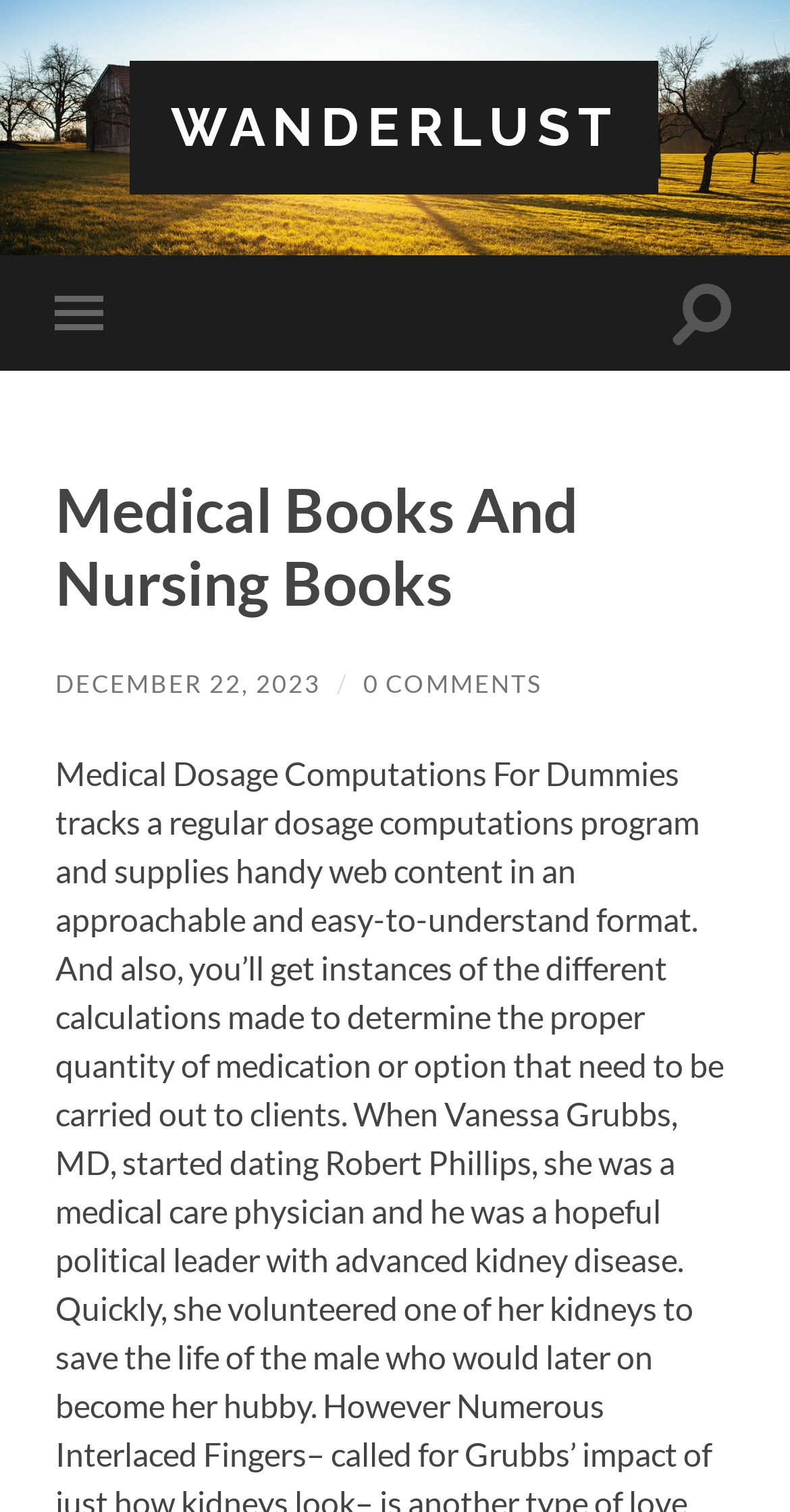What is the date of the latest post? Based on the image, give a response in one word or a short phrase.

DECEMBER 22, 2023